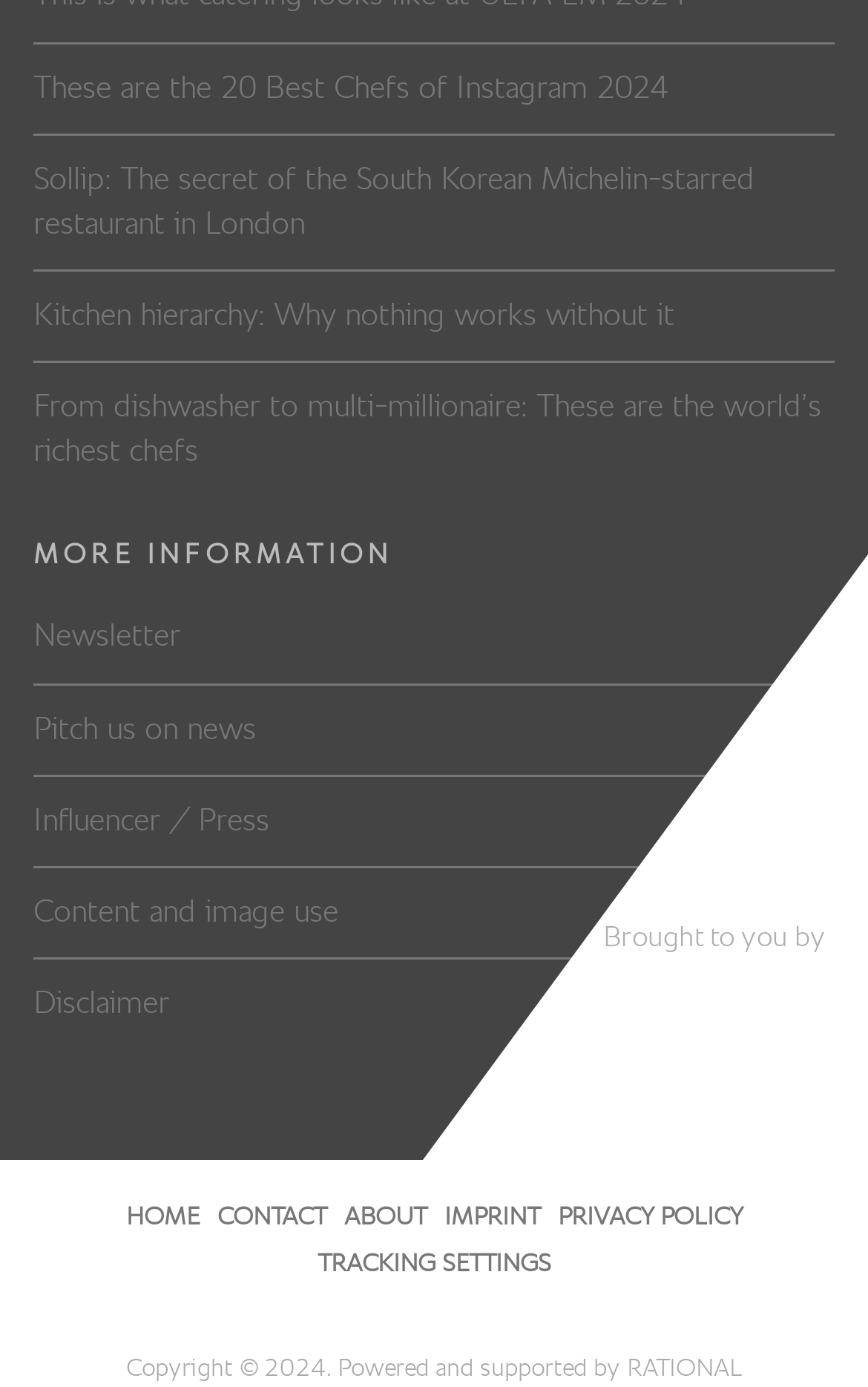Answer succinctly with a single word or phrase:
What is the topic of the first link?

Best Chefs of Instagram